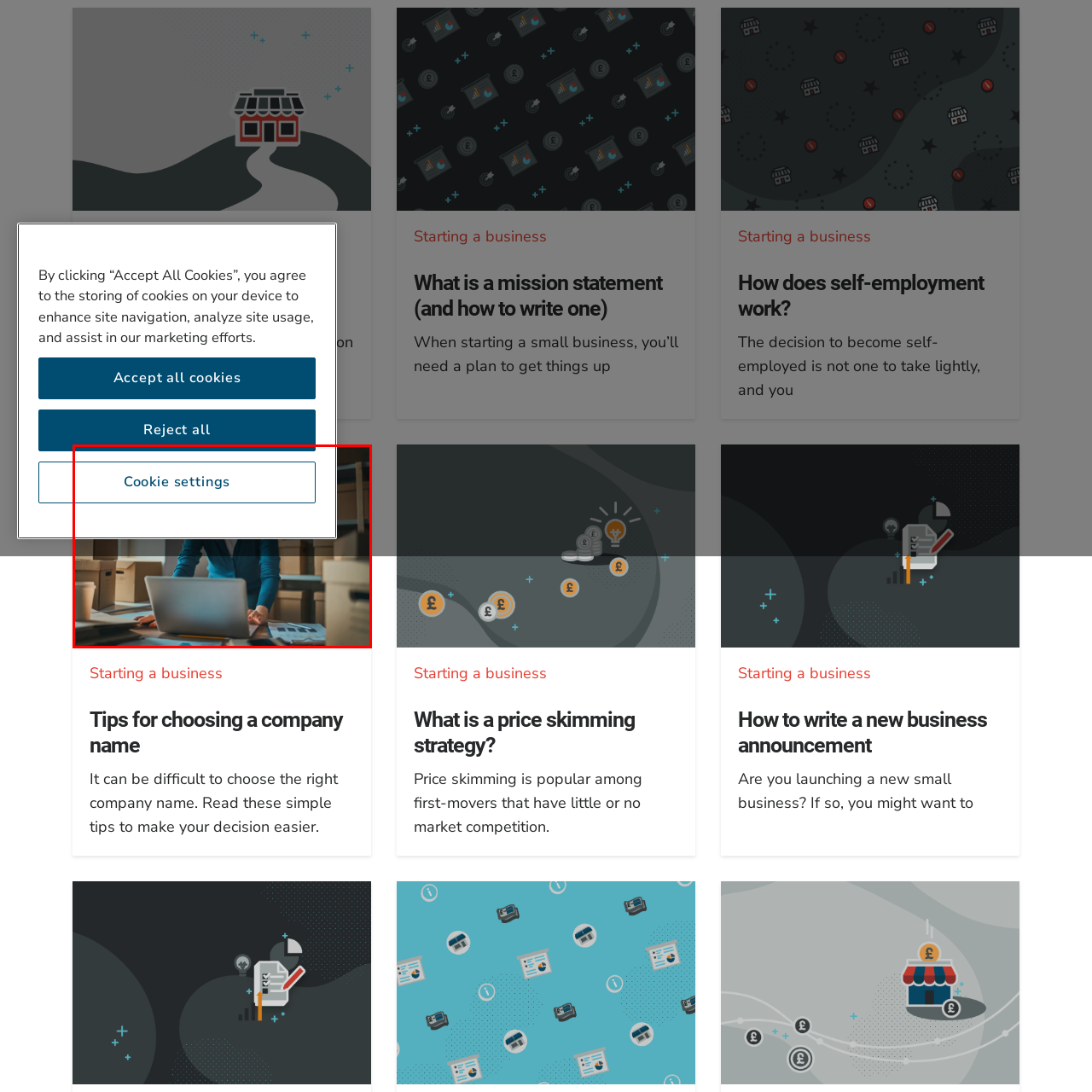Inspect the image surrounded by the red outline and respond to the question with a brief word or phrase:
What is on the desk?

A laptop